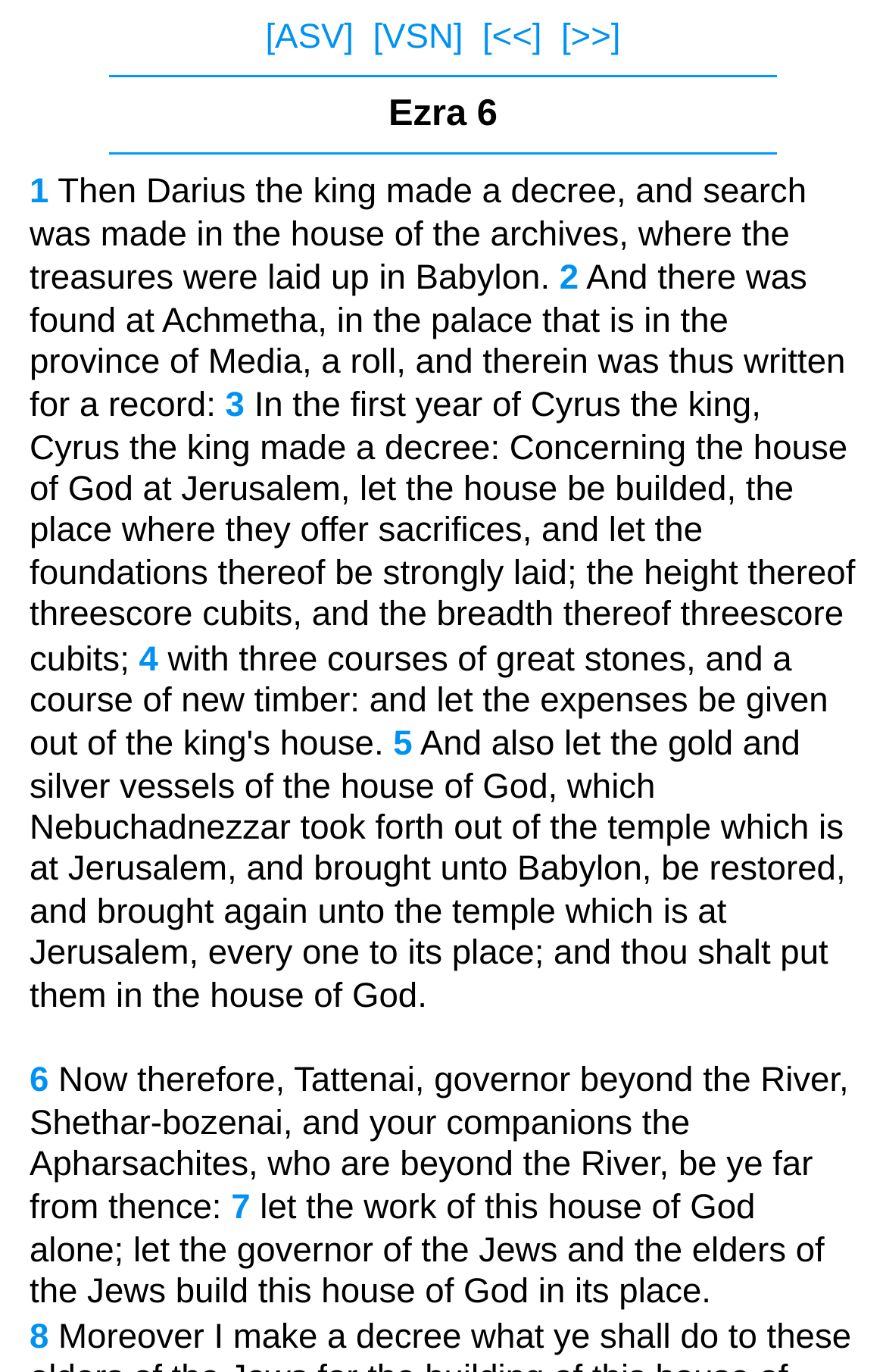Locate the bounding box coordinates of the area you need to click to fulfill this instruction: 'Go to ASV'. The coordinates must be in the form of four float numbers ranging from 0 to 1: [left, top, right, bottom].

[0.299, 0.013, 0.399, 0.041]